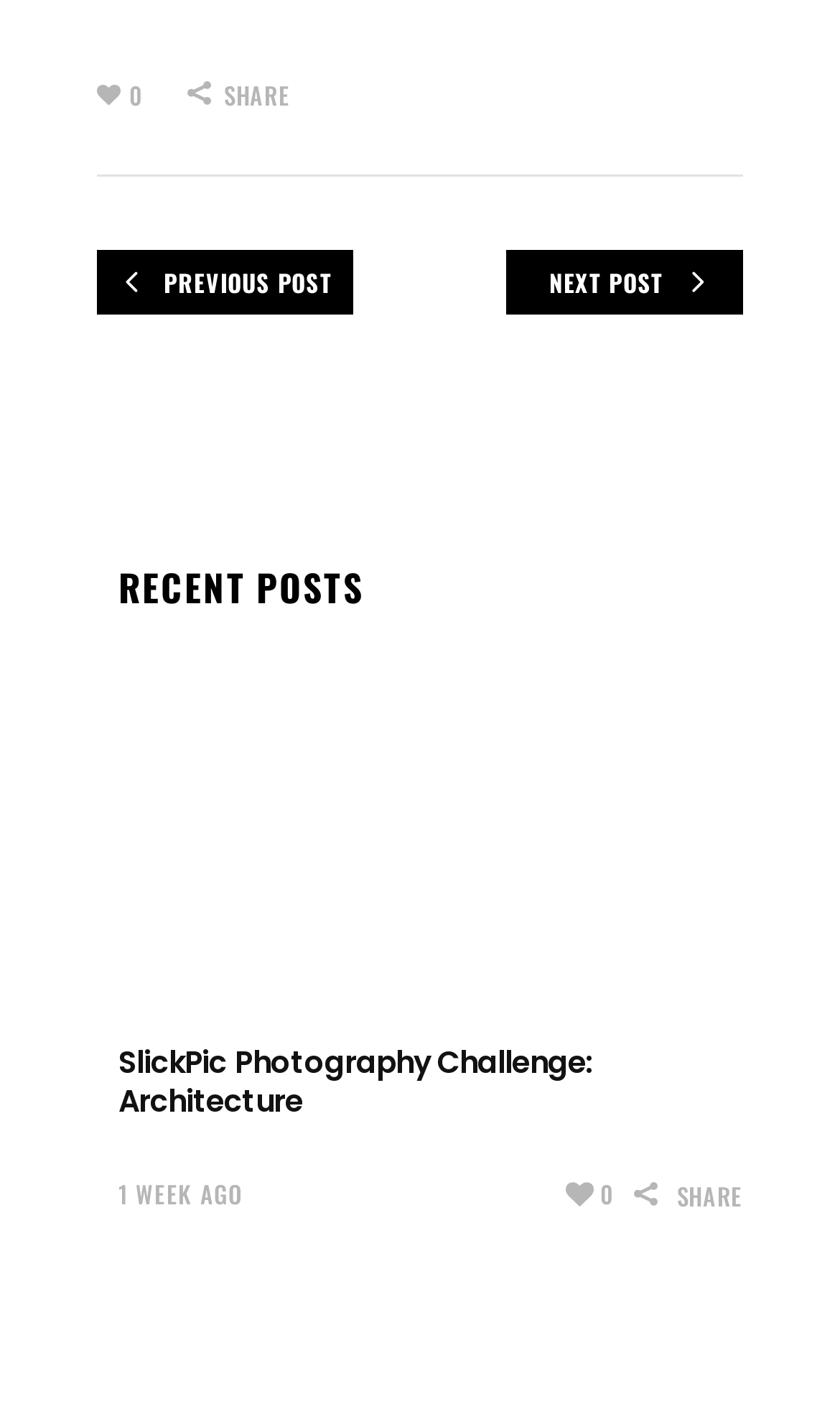Identify the bounding box coordinates of the HTML element based on this description: "1 week ago".

[0.141, 0.831, 0.288, 0.862]